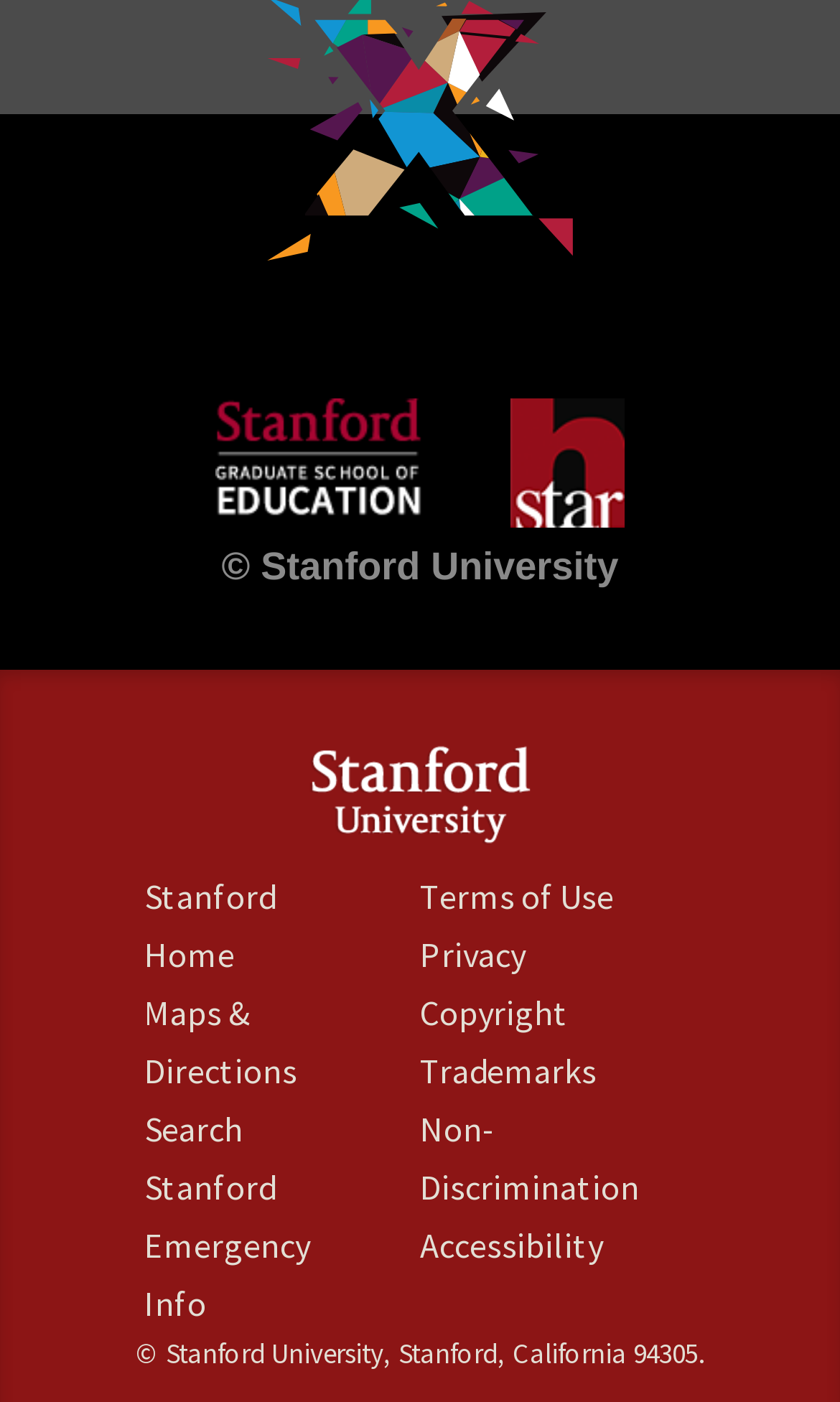Find the bounding box coordinates of the area to click in order to follow the instruction: "check Maps & Directions".

[0.172, 0.707, 0.354, 0.779]